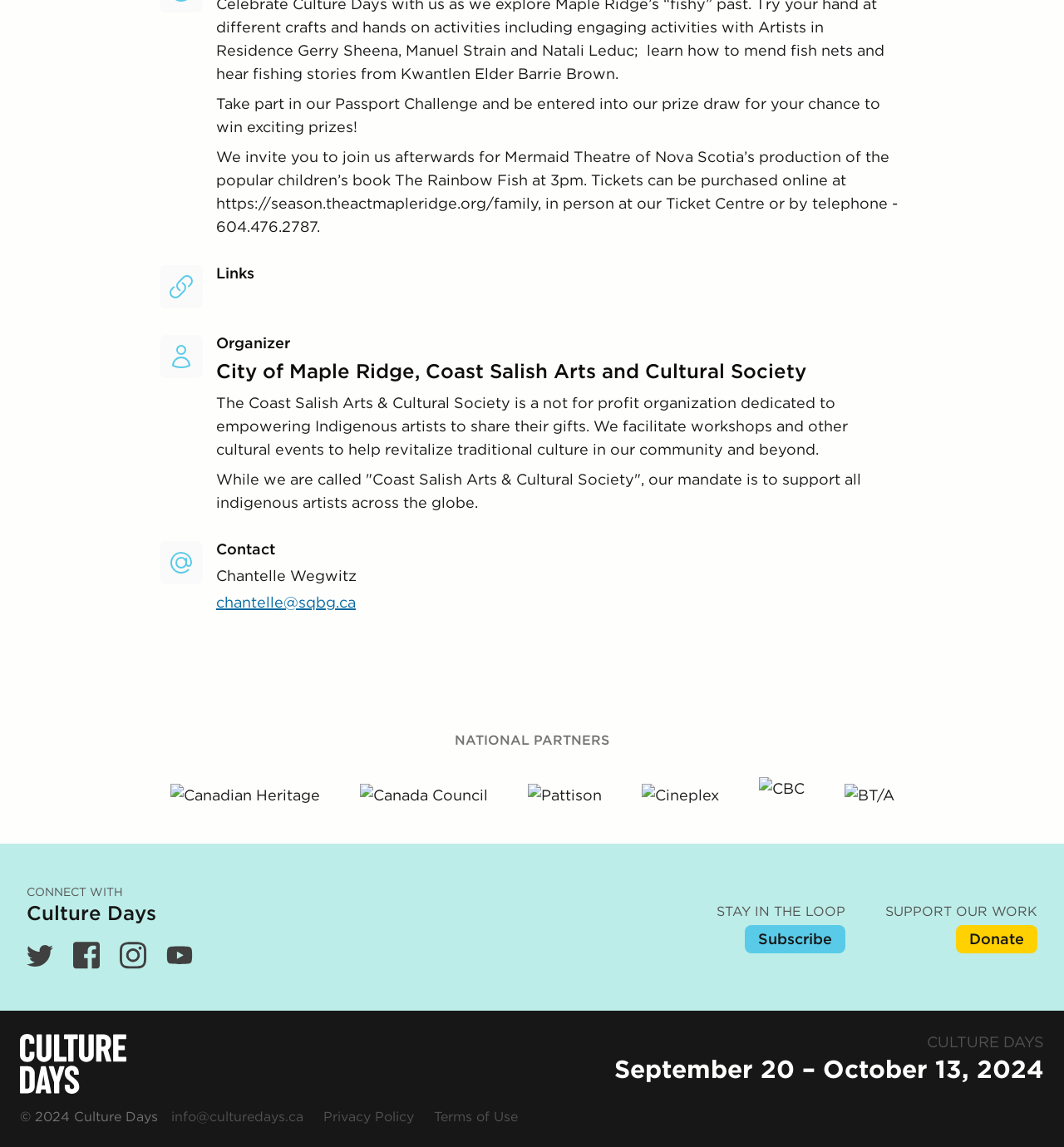Please locate the bounding box coordinates of the element that needs to be clicked to achieve the following instruction: "Subscribe to stay in the loop". The coordinates should be four float numbers between 0 and 1, i.e., [left, top, right, bottom].

[0.7, 0.806, 0.795, 0.831]